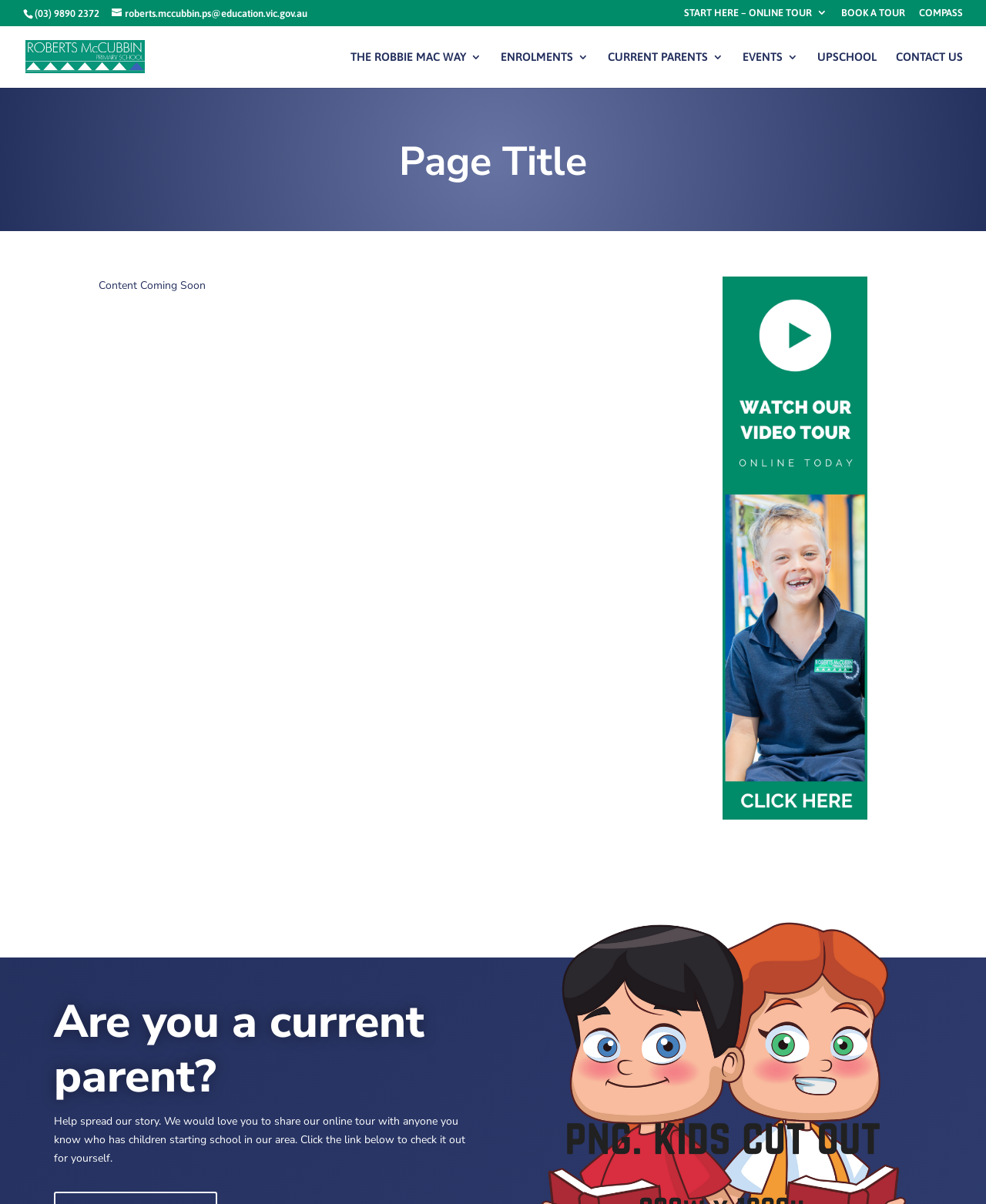Locate the UI element described as follows: "BOOK A TOUR". Return the bounding box coordinates as four float numbers between 0 and 1 in the order [left, top, right, bottom].

[0.853, 0.006, 0.918, 0.021]